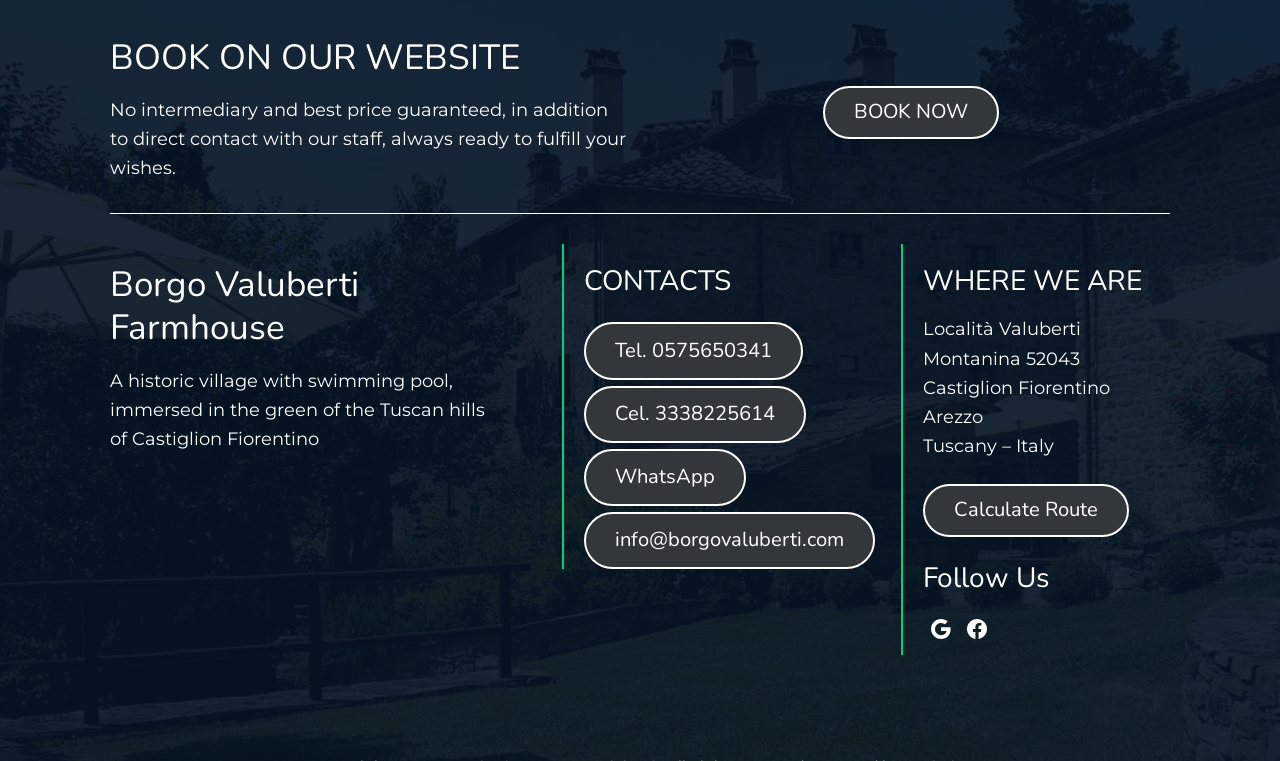Select the bounding box coordinates of the element I need to click to carry out the following instruction: "Book now on the website".

[0.643, 0.112, 0.78, 0.182]